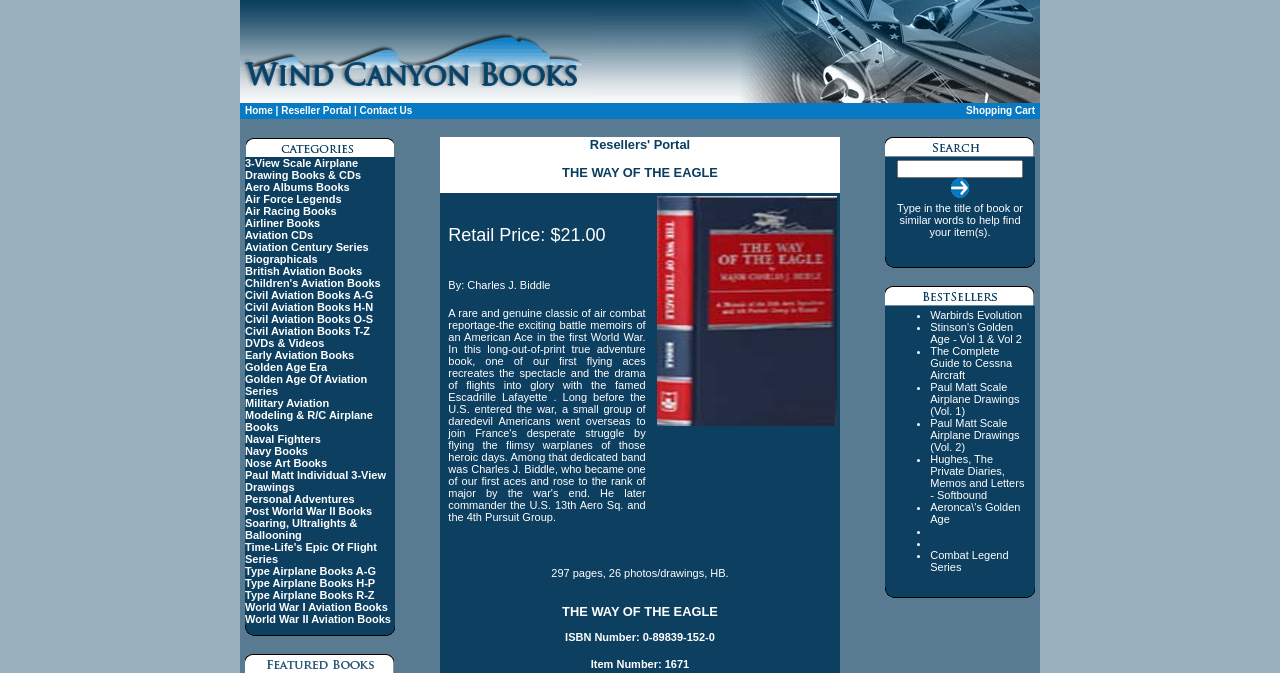Reply to the question with a single word or phrase:
What is the name of the book?

THE WAY OF THE EAGLE